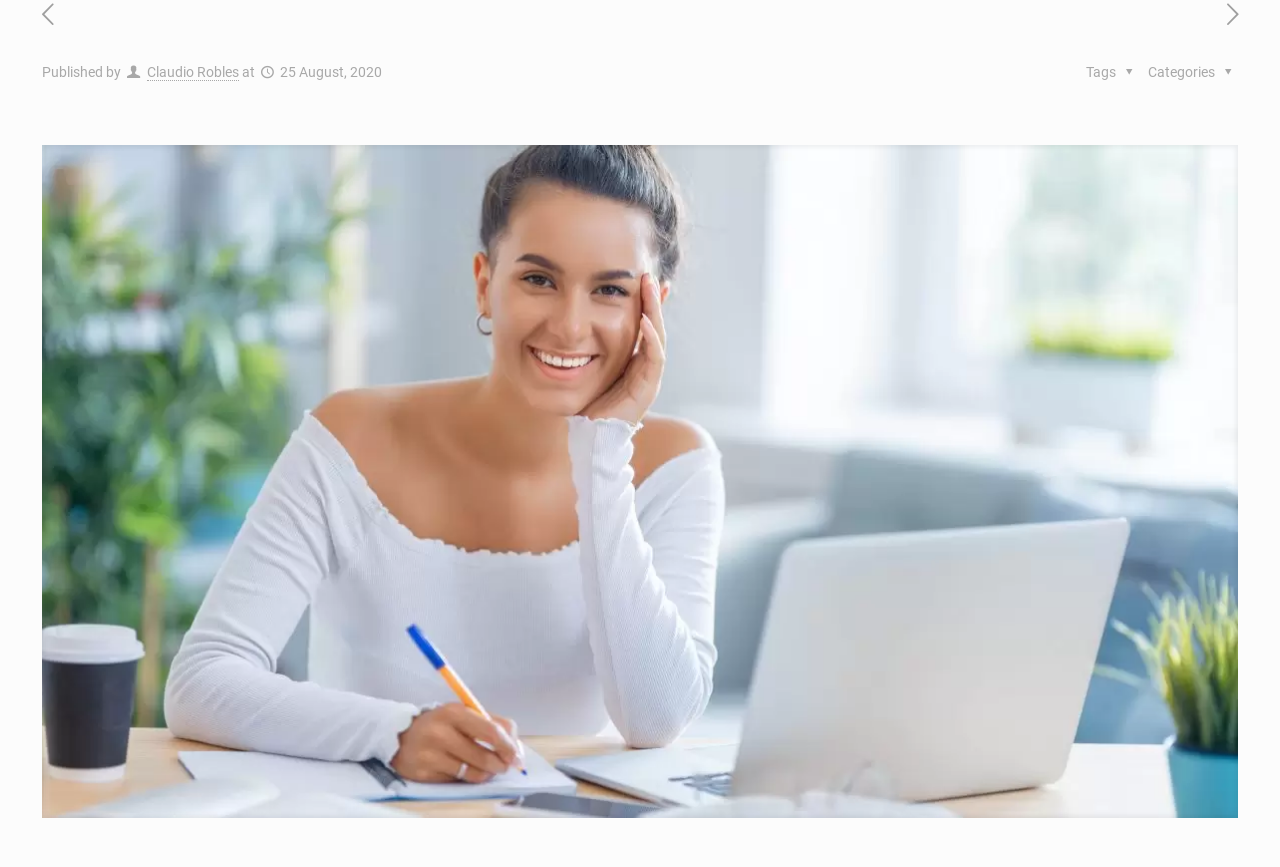What is the category section located?
Please give a well-detailed answer to the question.

I found the category section by looking at the element that says 'Categories' and then checking its bounding box coordinates, which are [0.897, 0.074, 0.952, 0.092], indicating that it is located at the top right of the page.